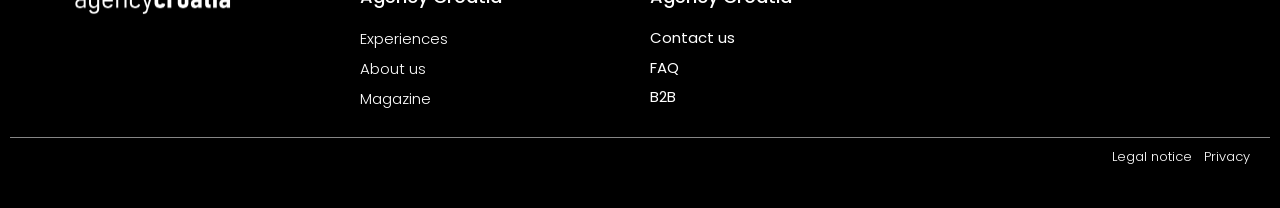What is the rightmost link on the webpage?
Based on the screenshot, provide a one-word or short-phrase response.

Privacy